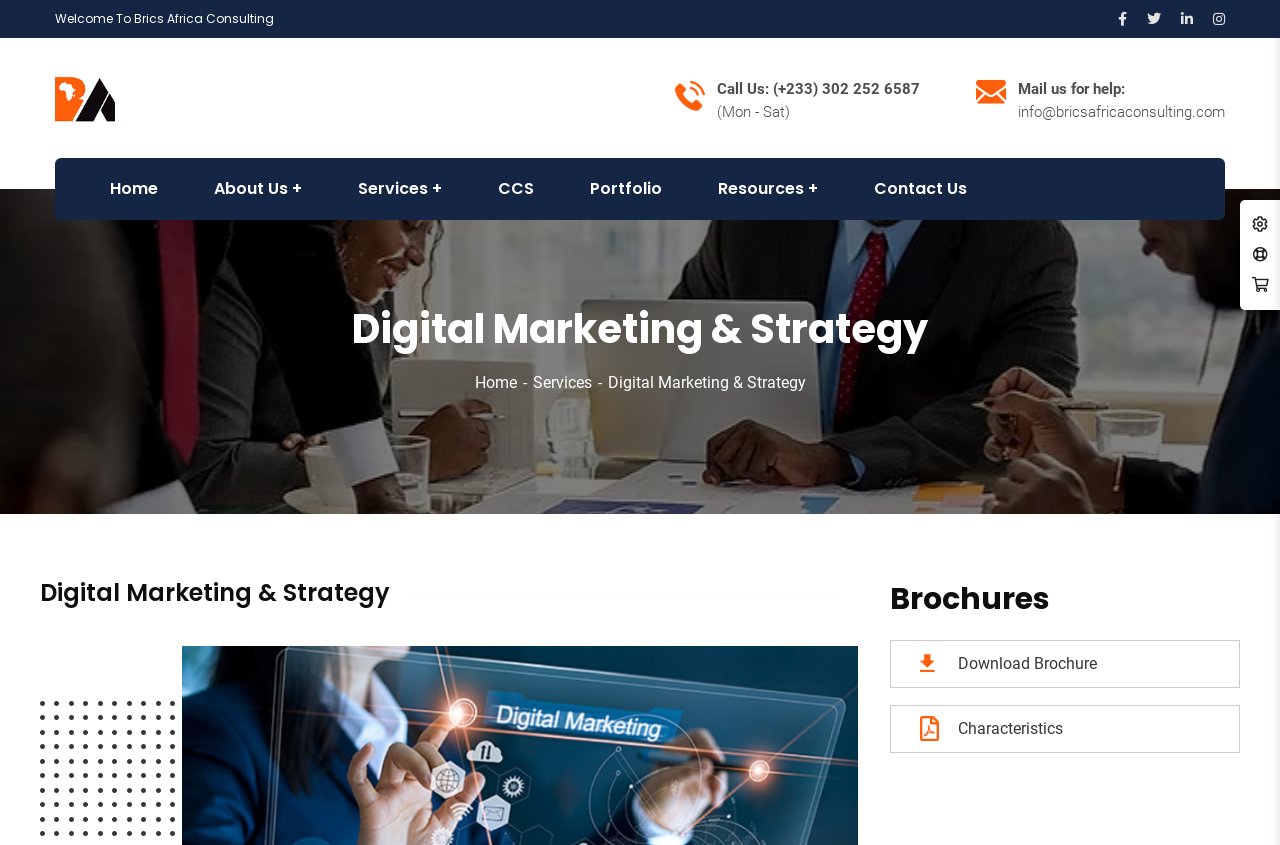How many main menu items are there?
Kindly give a detailed and elaborate answer to the question.

I counted the number of main menu items at the top of the webpage, and there are seven items: Home, About Us, Services, CCS, Portfolio, Resources, and Contact Us.